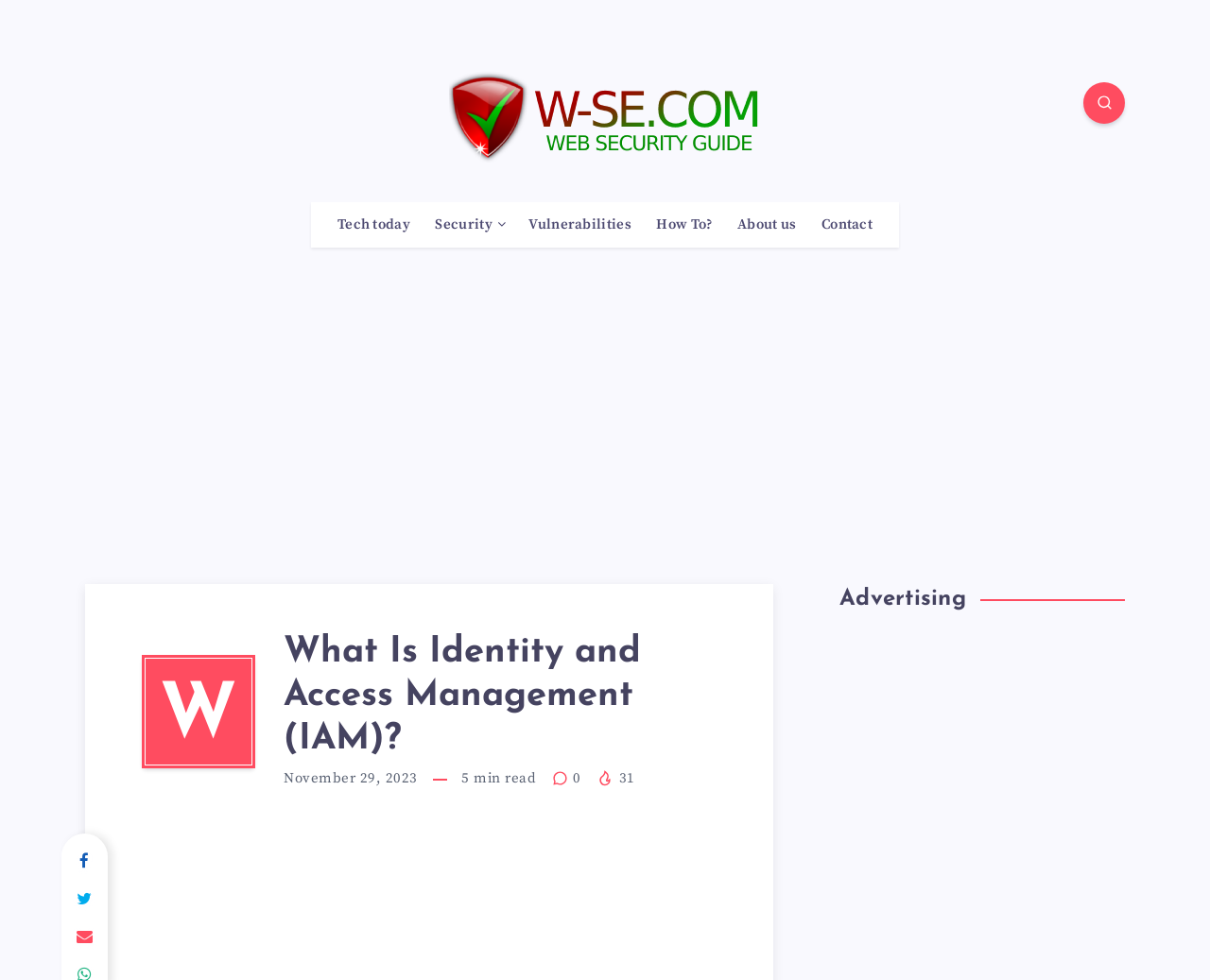Give a one-word or short phrase answer to this question: 
How many minutes does it take to read the article?

5